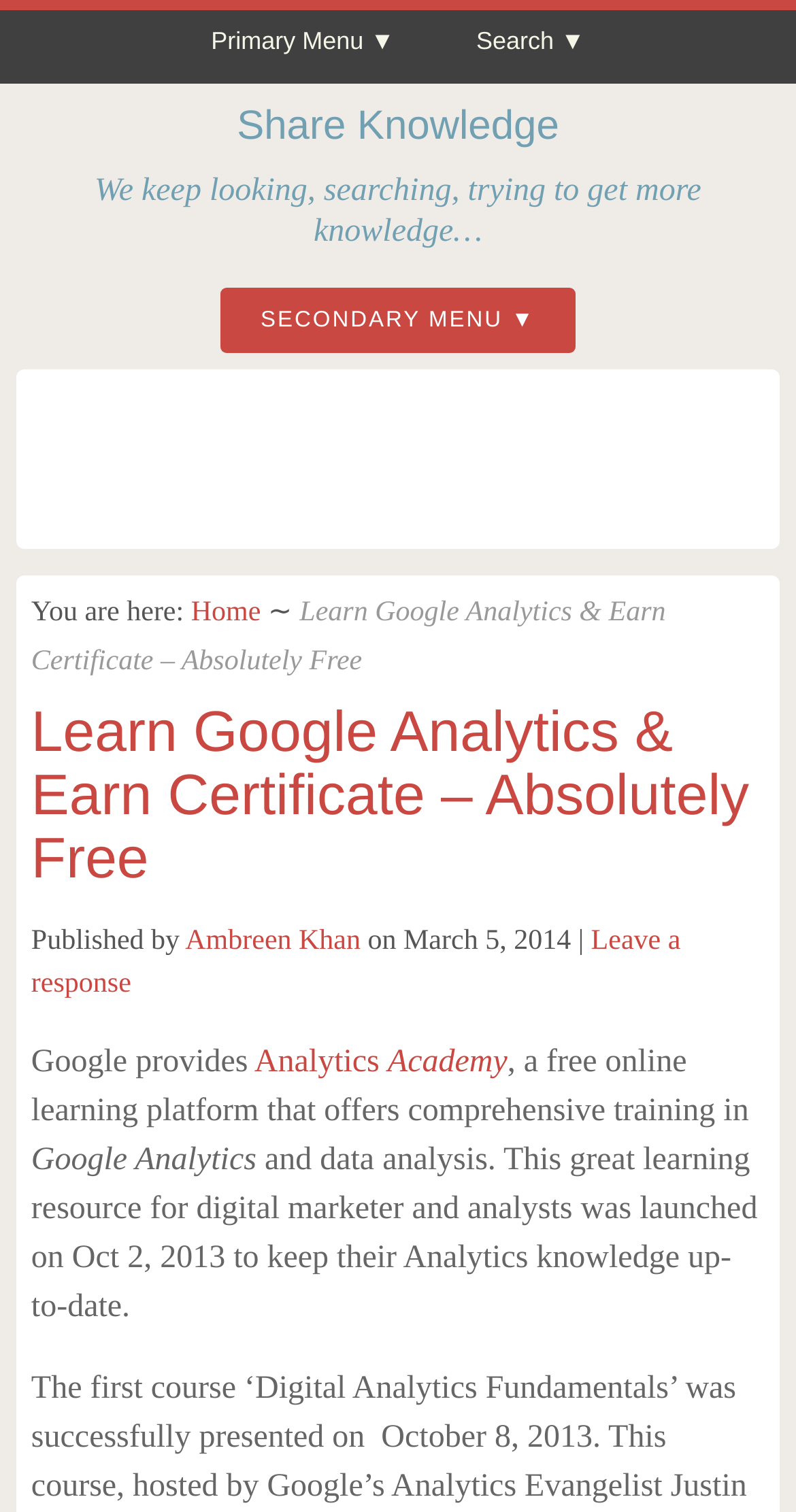Specify the bounding box coordinates of the area to click in order to execute this command: 'Visit Analytics Academy'. The coordinates should consist of four float numbers ranging from 0 to 1, and should be formatted as [left, top, right, bottom].

[0.32, 0.691, 0.637, 0.714]